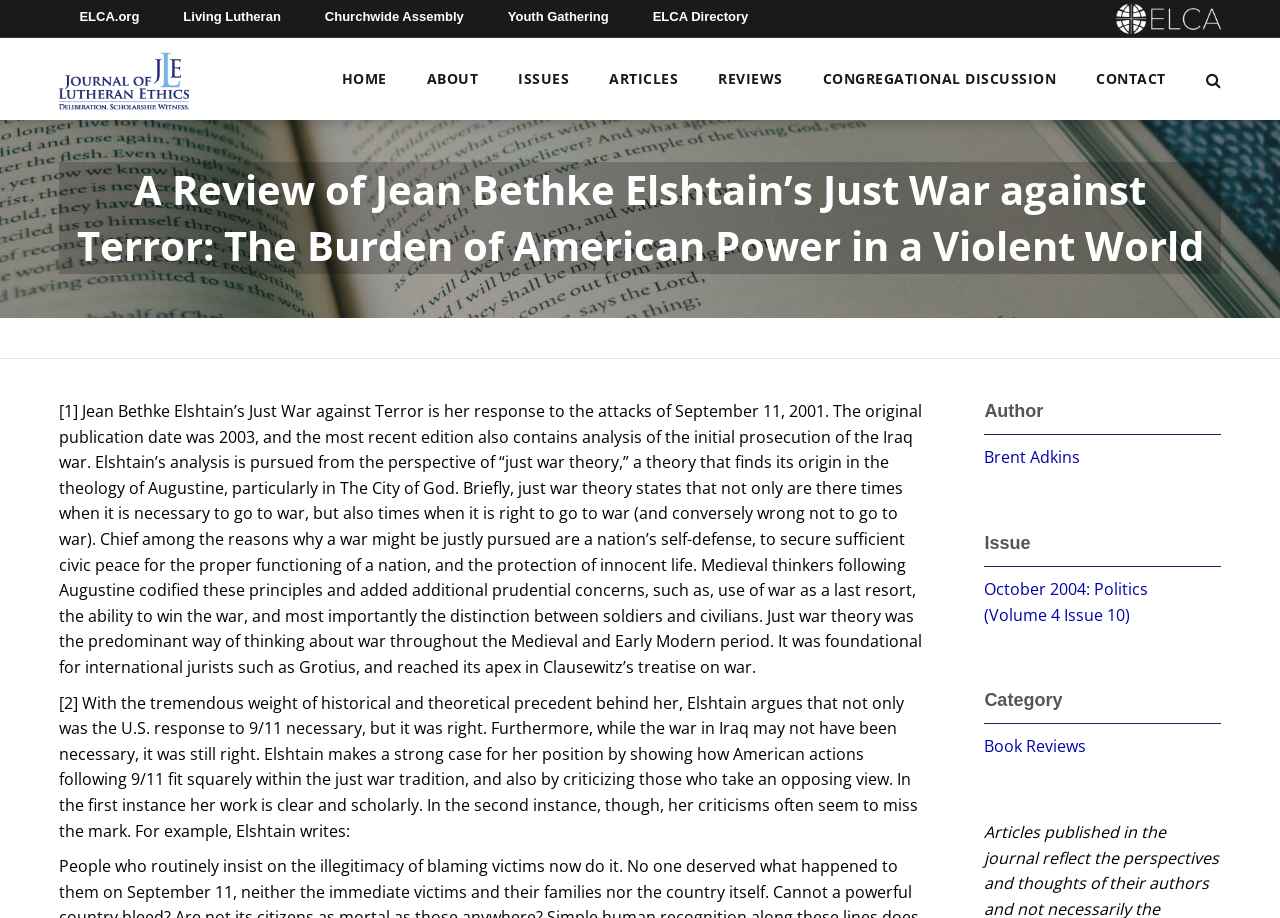Respond to the question below with a concise word or phrase:
What is the category of the article?

Book Reviews